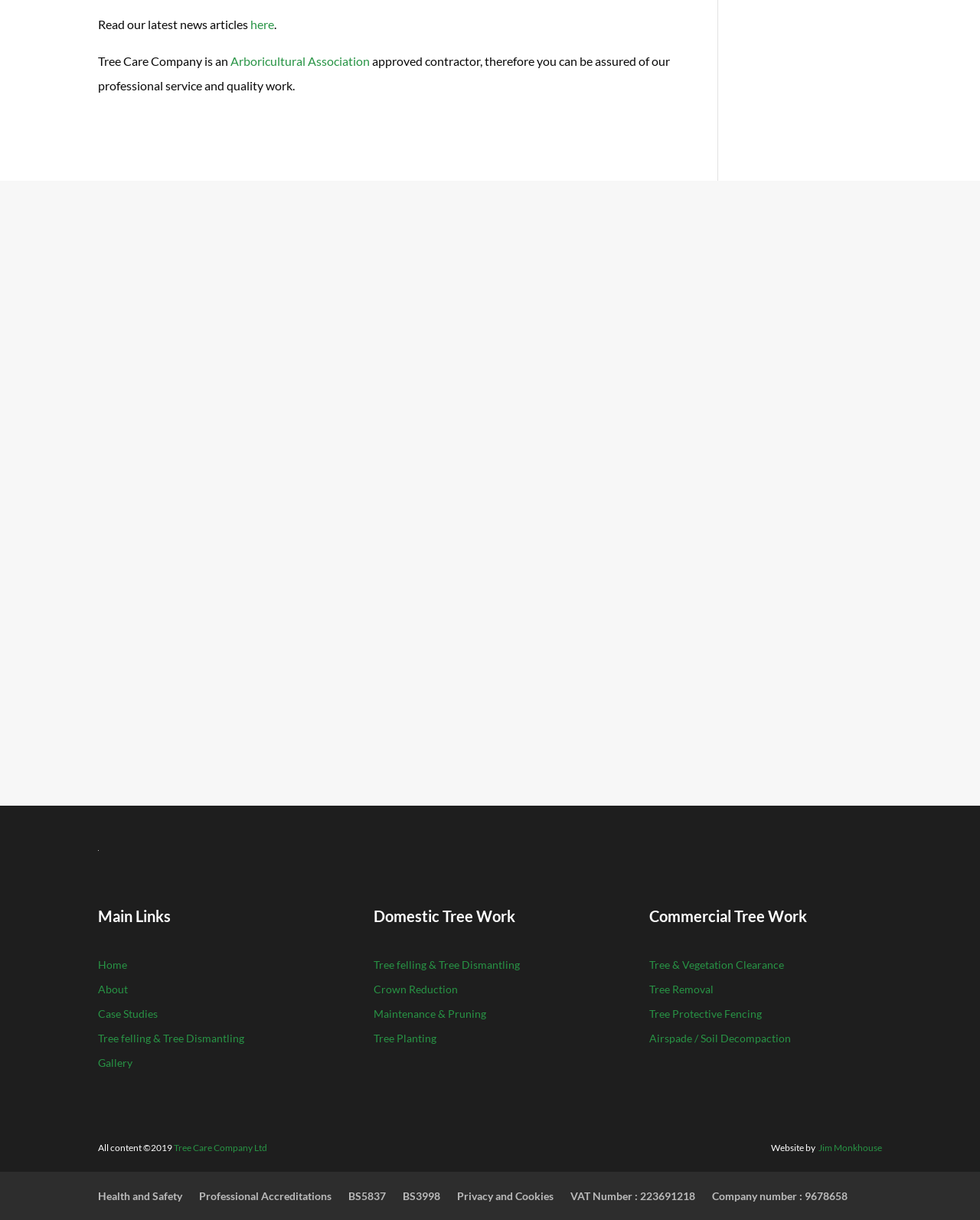How can I contact the company?
Please provide an in-depth and detailed response to the question.

The company can be contacted through phone by calling the number '0113 2175175', through email by sending a message to 'info@treecarecompany.co.uk', or by submitting a quote through the form provided on the webpage.